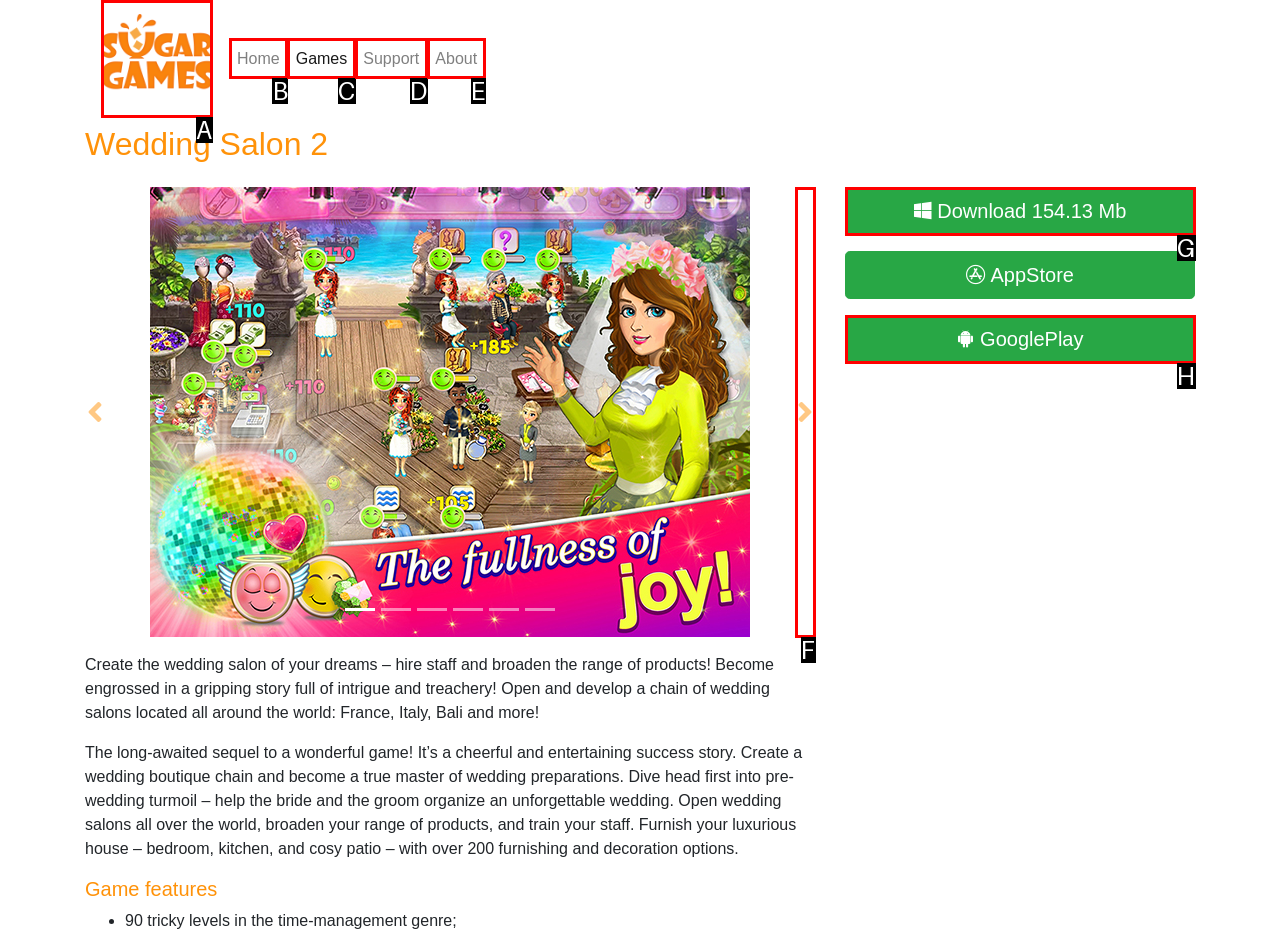Decide which HTML element to click to complete the task: Click Sugargames link Provide the letter of the appropriate option.

A